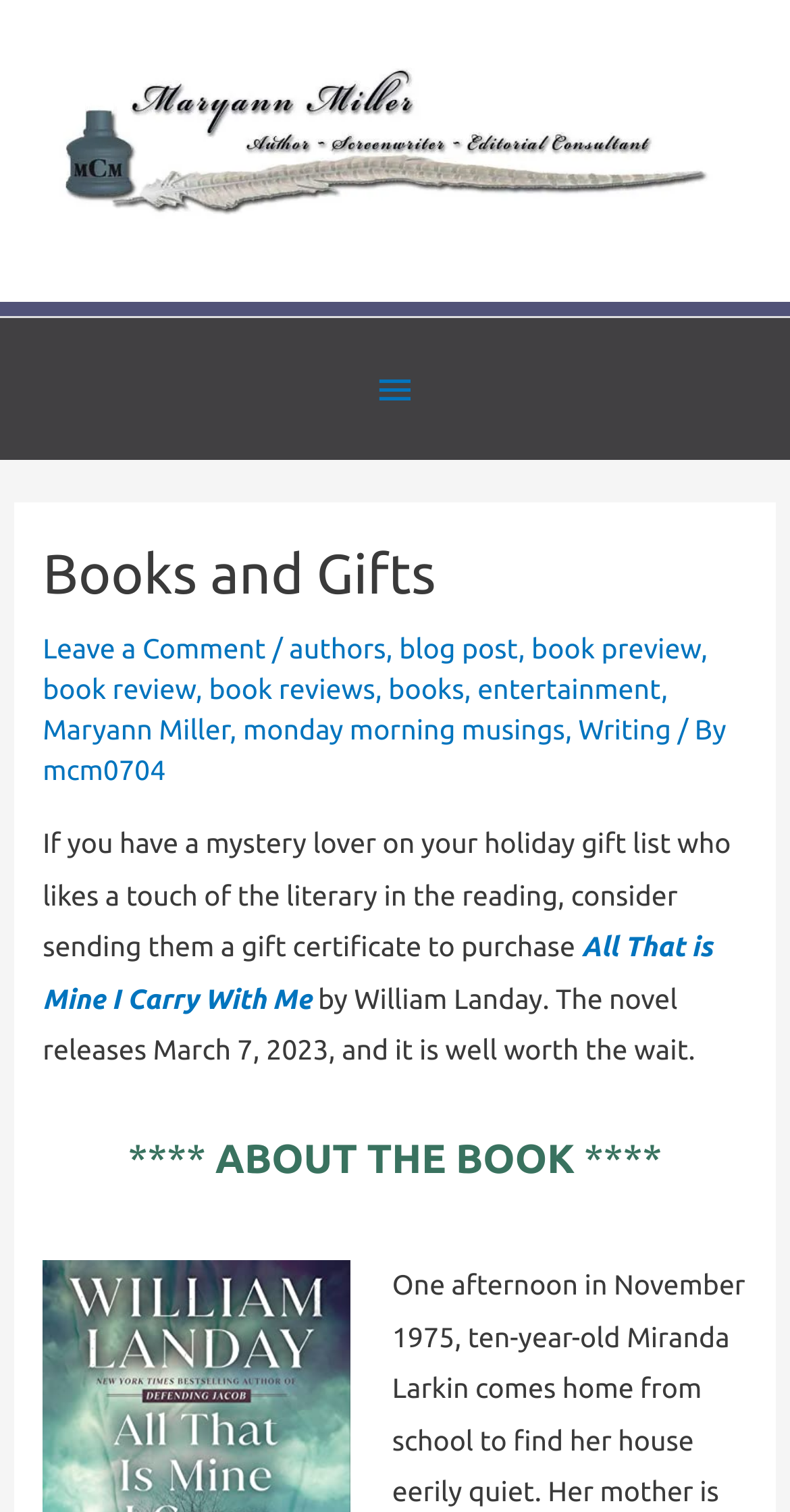Please extract the webpage's main title and generate its text content.

Books and Gifts